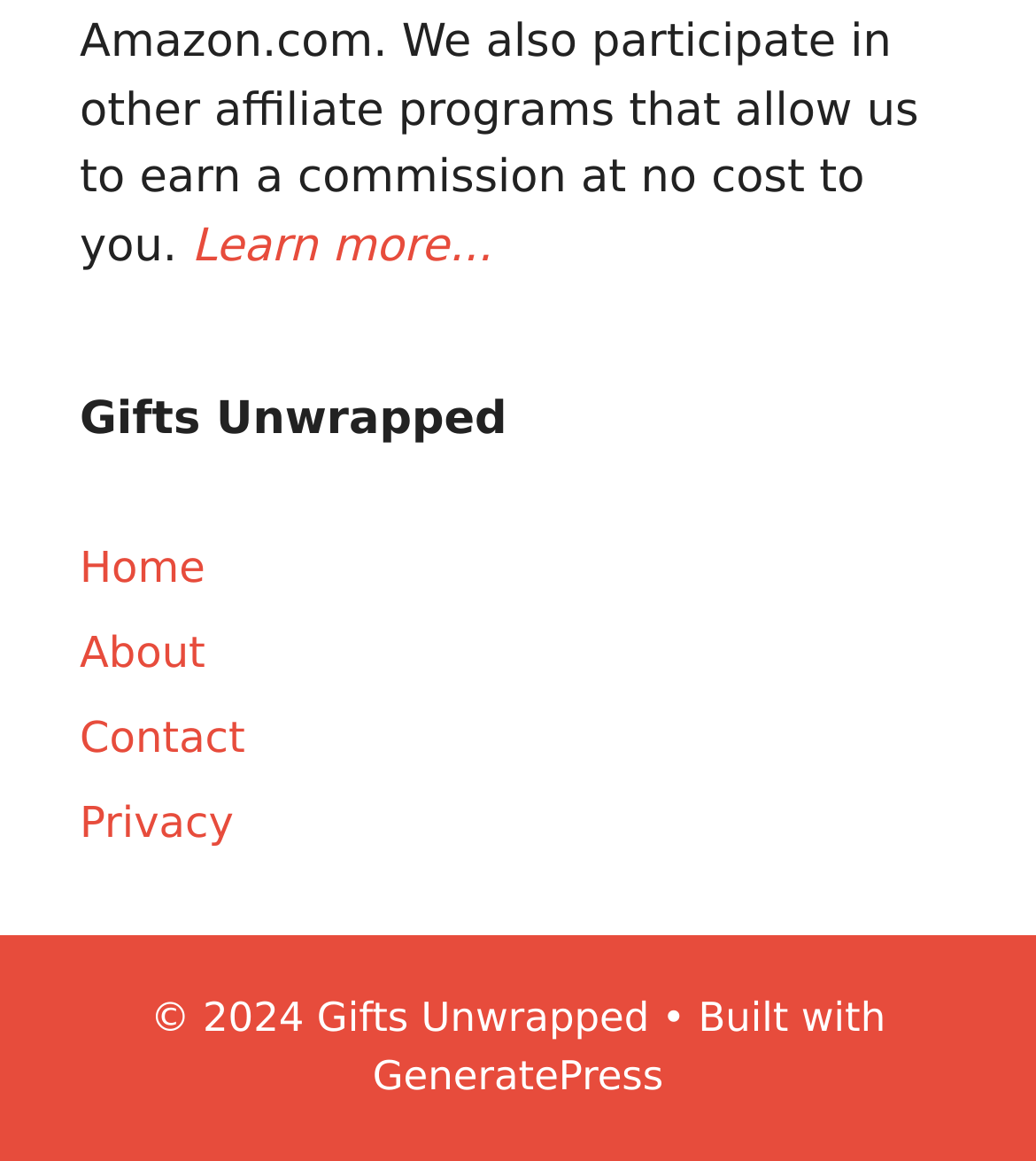Using the given element description, provide the bounding box coordinates (top-left x, top-left y, bottom-right x, bottom-right y) for the corresponding UI element in the screenshot: GeneratePress

[0.36, 0.906, 0.64, 0.948]